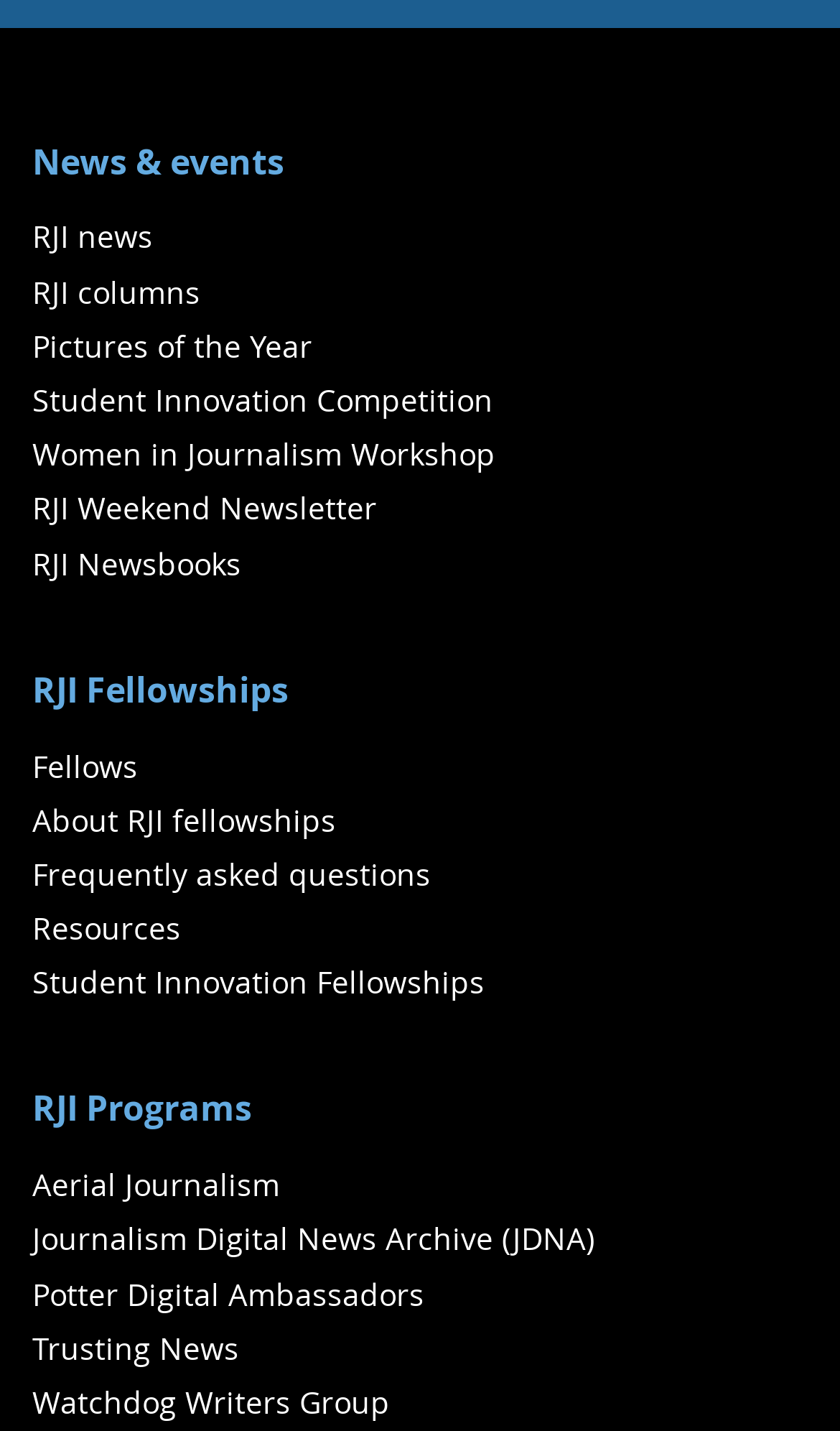Identify the bounding box coordinates for the region to click in order to carry out this instruction: "Read RJI news". Provide the coordinates using four float numbers between 0 and 1, formatted as [left, top, right, bottom].

[0.038, 0.151, 0.182, 0.18]